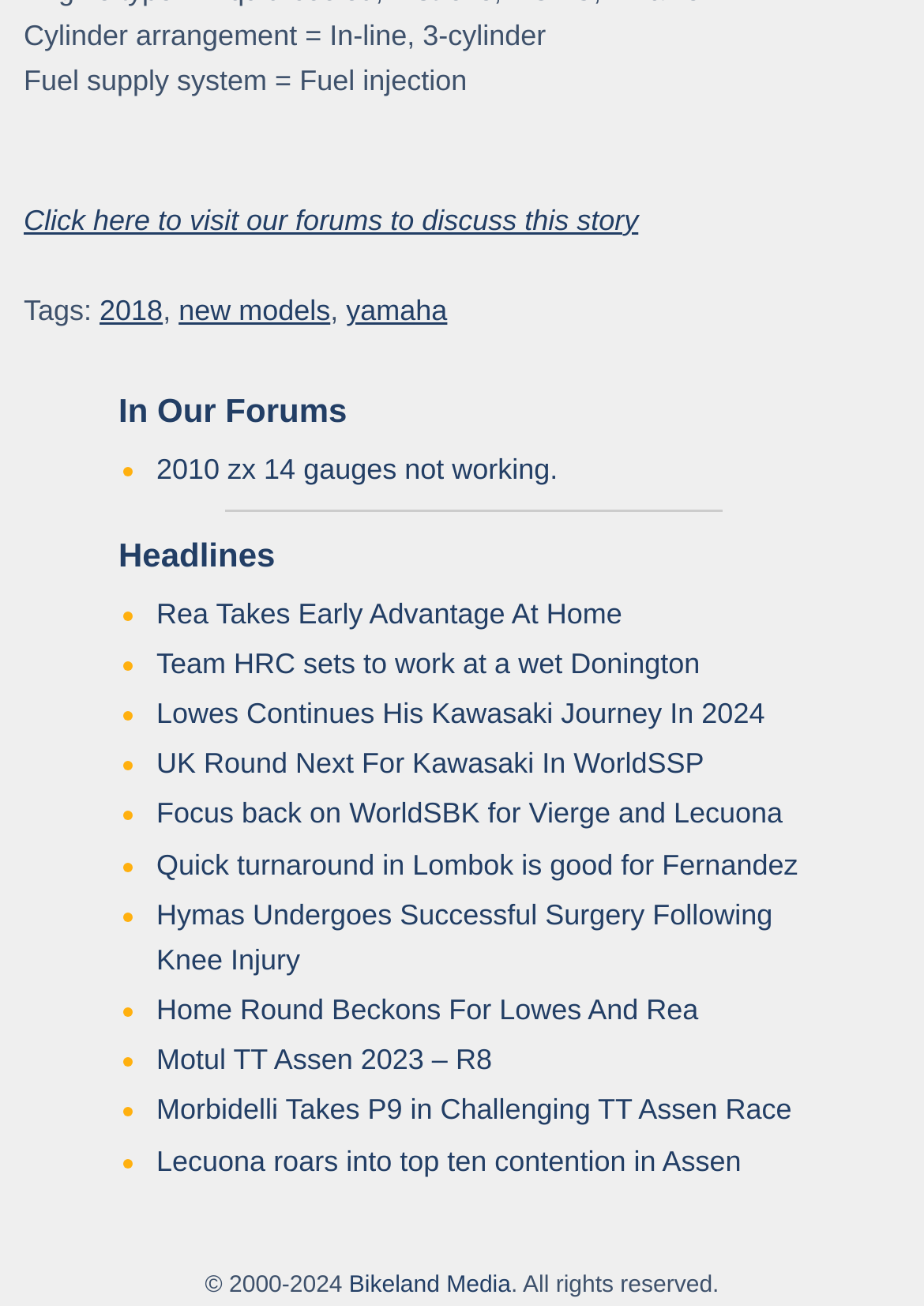Look at the image and write a detailed answer to the question: 
What type of vehicle is described?

The webpage mentions 'Cylinder arrangement = In-line, 3-cylinder' and 'Fuel supply system = Fuel injection', which are characteristics of a motorcycle engine.